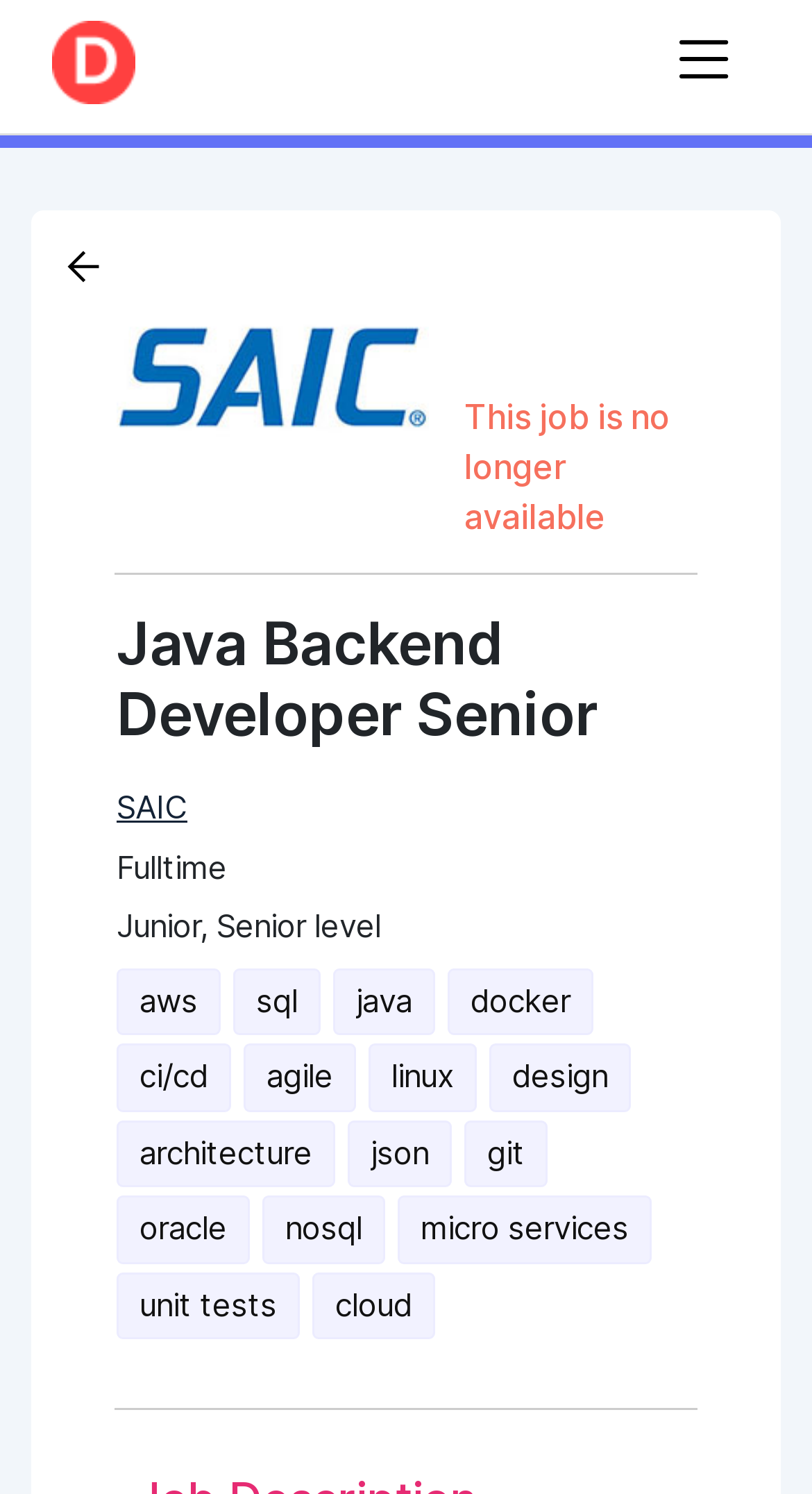Please identify the bounding box coordinates of the area I need to click to accomplish the following instruction: "Learn more about aws".

[0.144, 0.648, 0.272, 0.693]